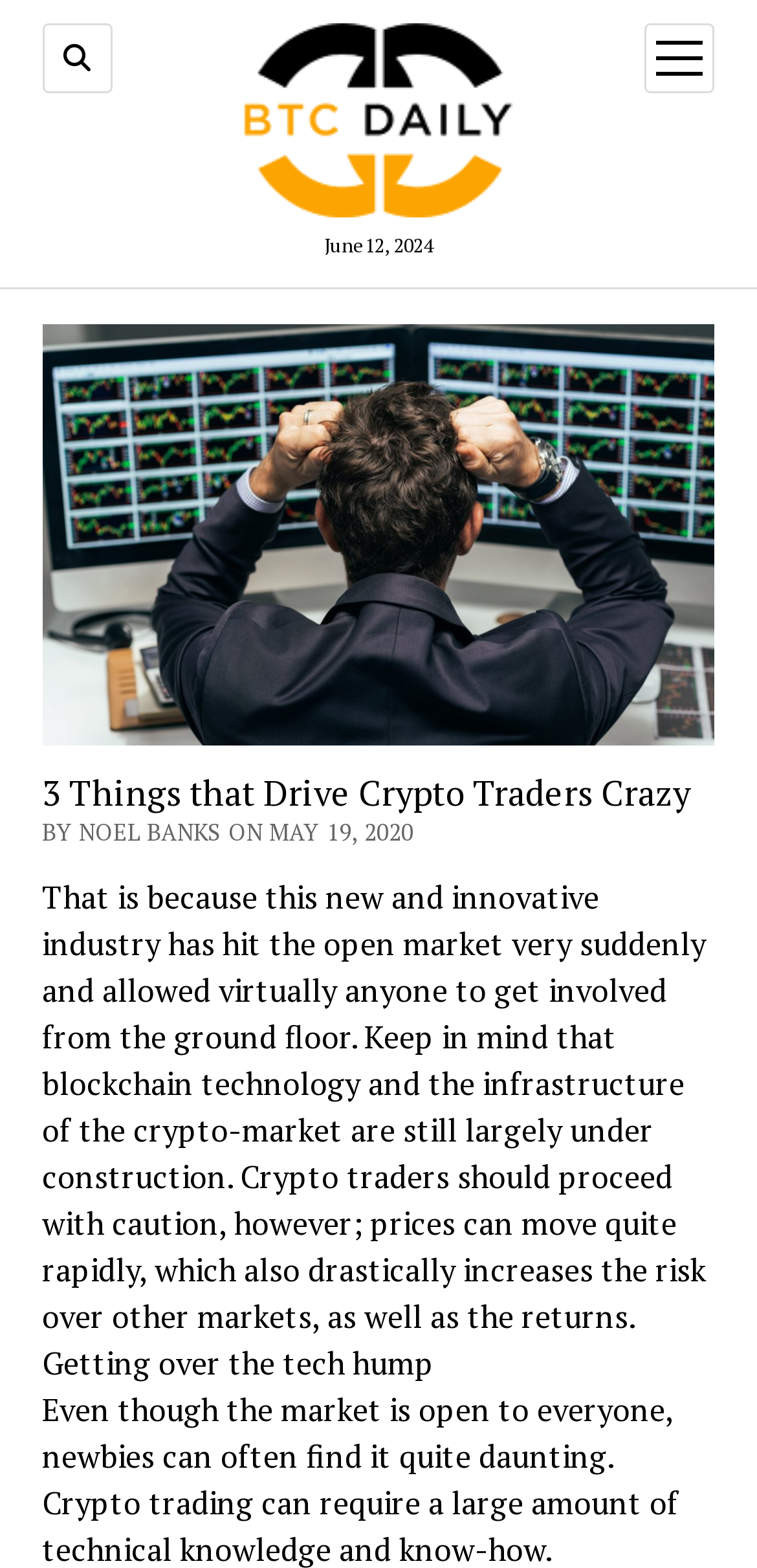What is the date of the article?
Provide an in-depth and detailed explanation in response to the question.

I found the date of the article by looking at the text 'BY NOEL BANKS ON MAY 19, 2020' which is located below the main heading.